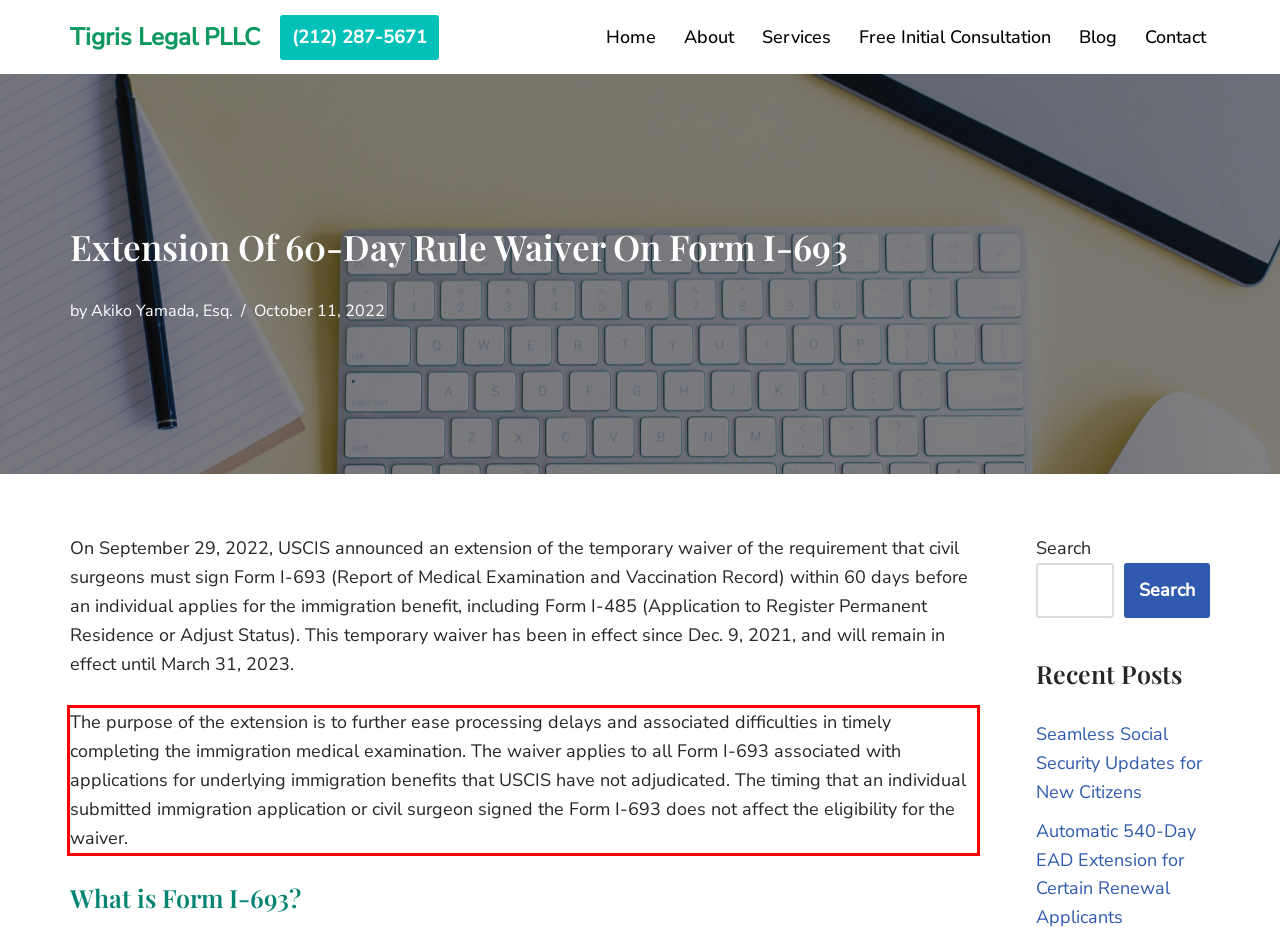Look at the provided screenshot of the webpage and perform OCR on the text within the red bounding box.

The purpose of the extension is to further ease processing delays and associated difficulties in timely completing the immigration medical examination. The waiver applies to all Form I-693 associated with applications for underlying immigration benefits that USCIS have not adjudicated. The timing that an individual submitted immigration application or civil surgeon signed the Form I-693 does not affect the eligibility for the waiver.